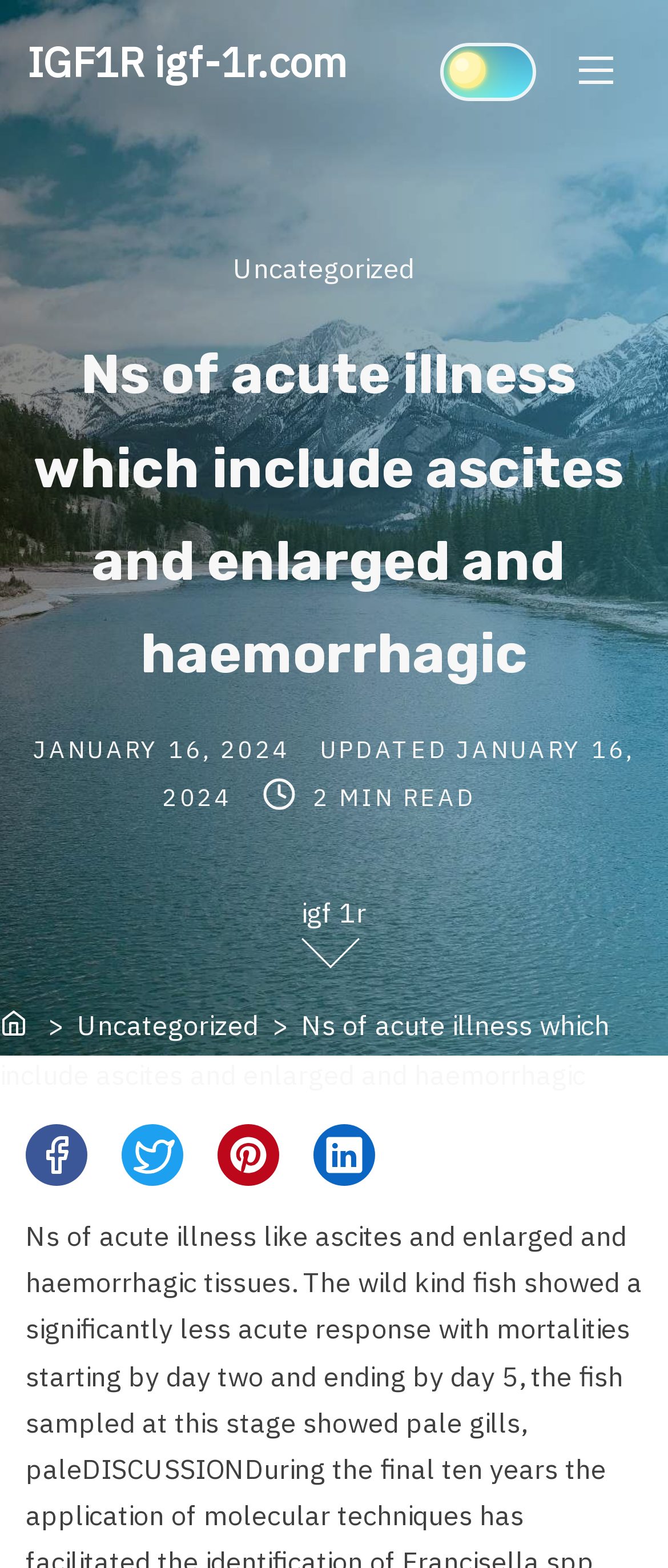Please give a short response to the question using one word or a phrase:
How long does it take to read the post?

2 MIN READ